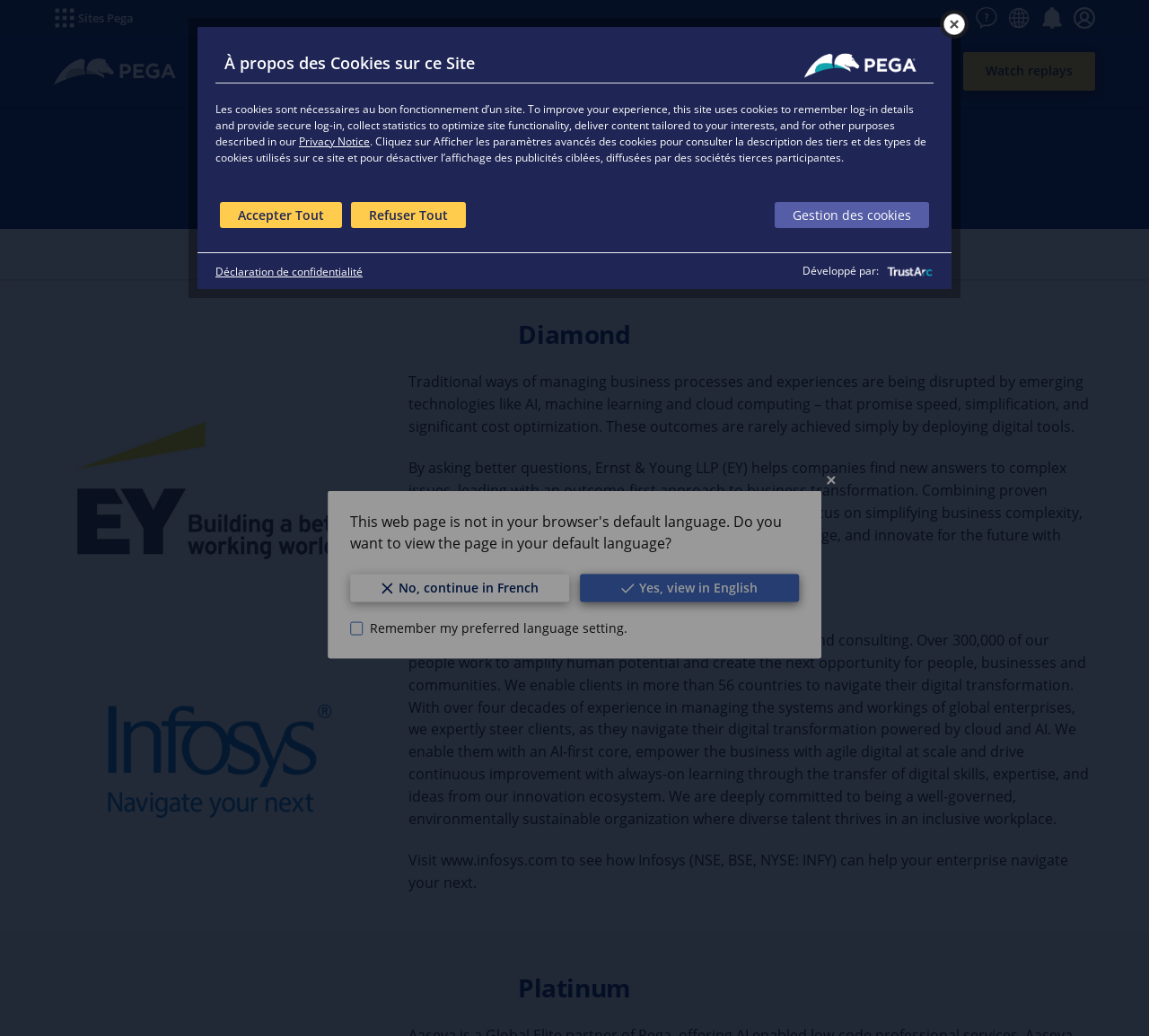Could you highlight the region that needs to be clicked to execute the instruction: "Click on the 'Accueil' link"?

[0.037, 0.05, 0.164, 0.088]